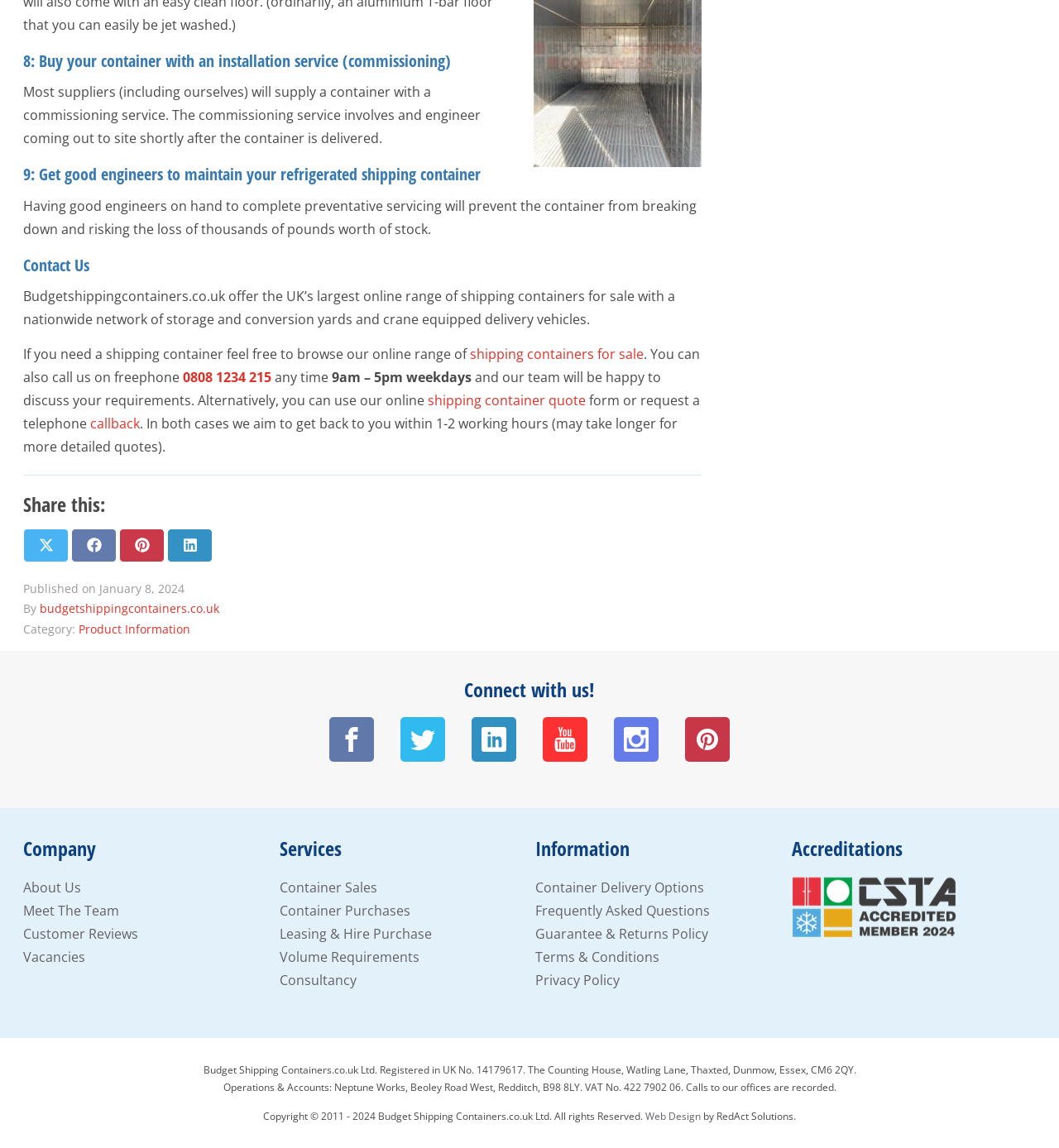Identify the bounding box of the HTML element described as: "Frequently Asked Questions".

[0.505, 0.786, 0.67, 0.801]